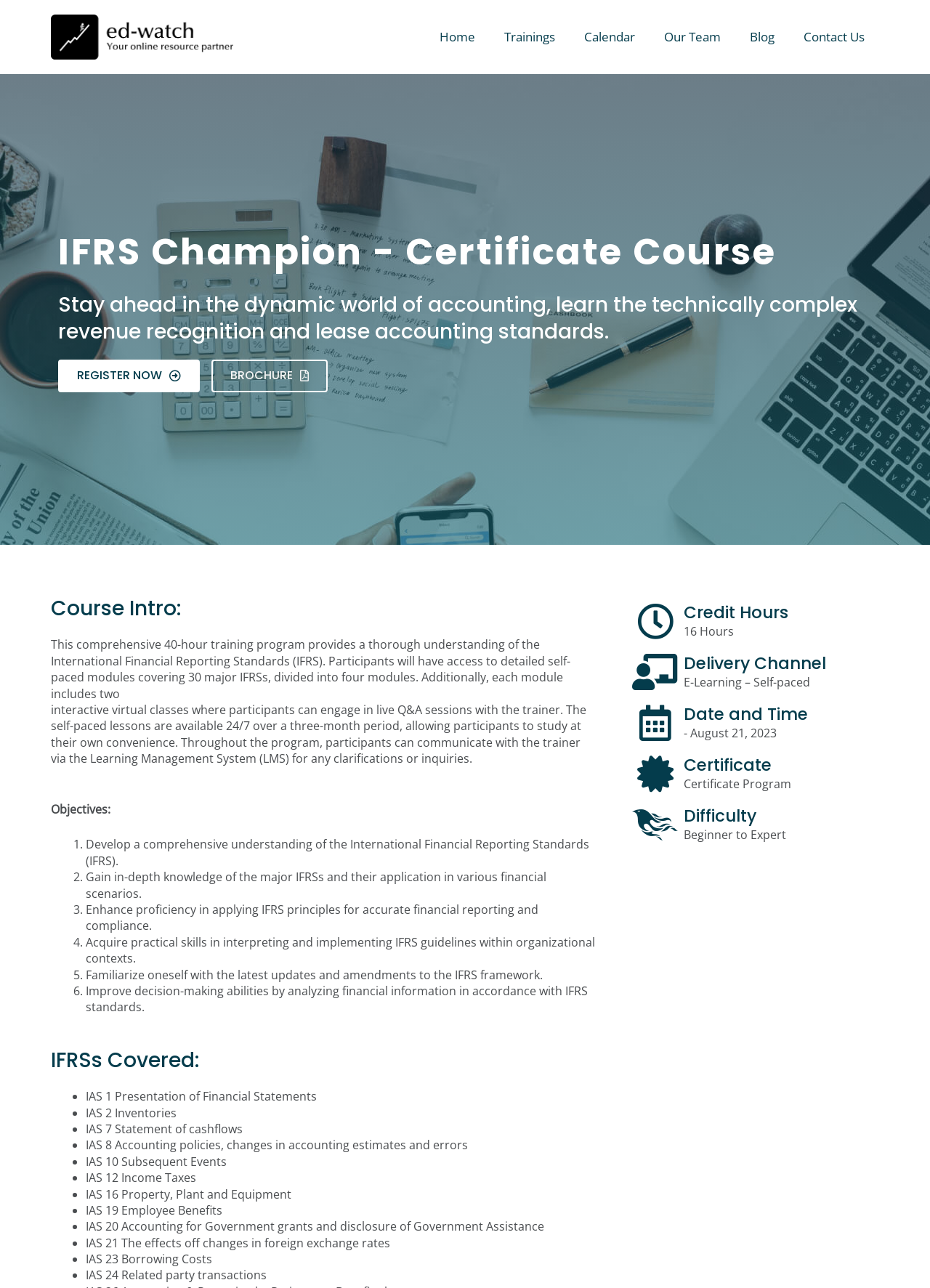Predict the bounding box coordinates of the UI element that matches this description: "Powered by Shopify". The coordinates should be in the format [left, top, right, bottom] with each value between 0 and 1.

None